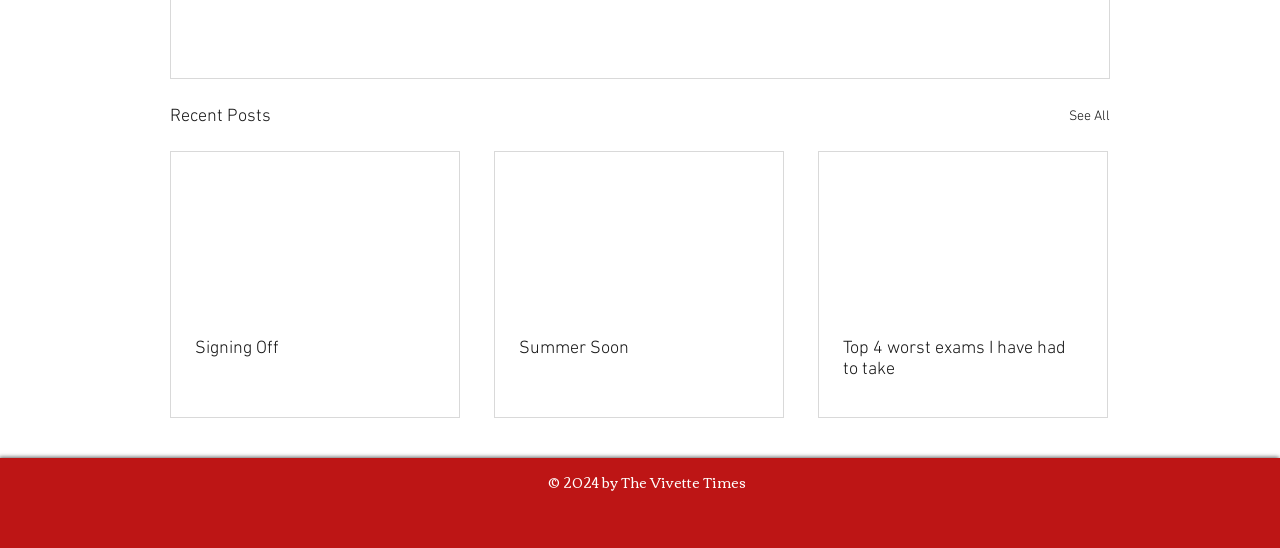Provide a one-word or short-phrase answer to the question:
How many links are there in the second article?

2